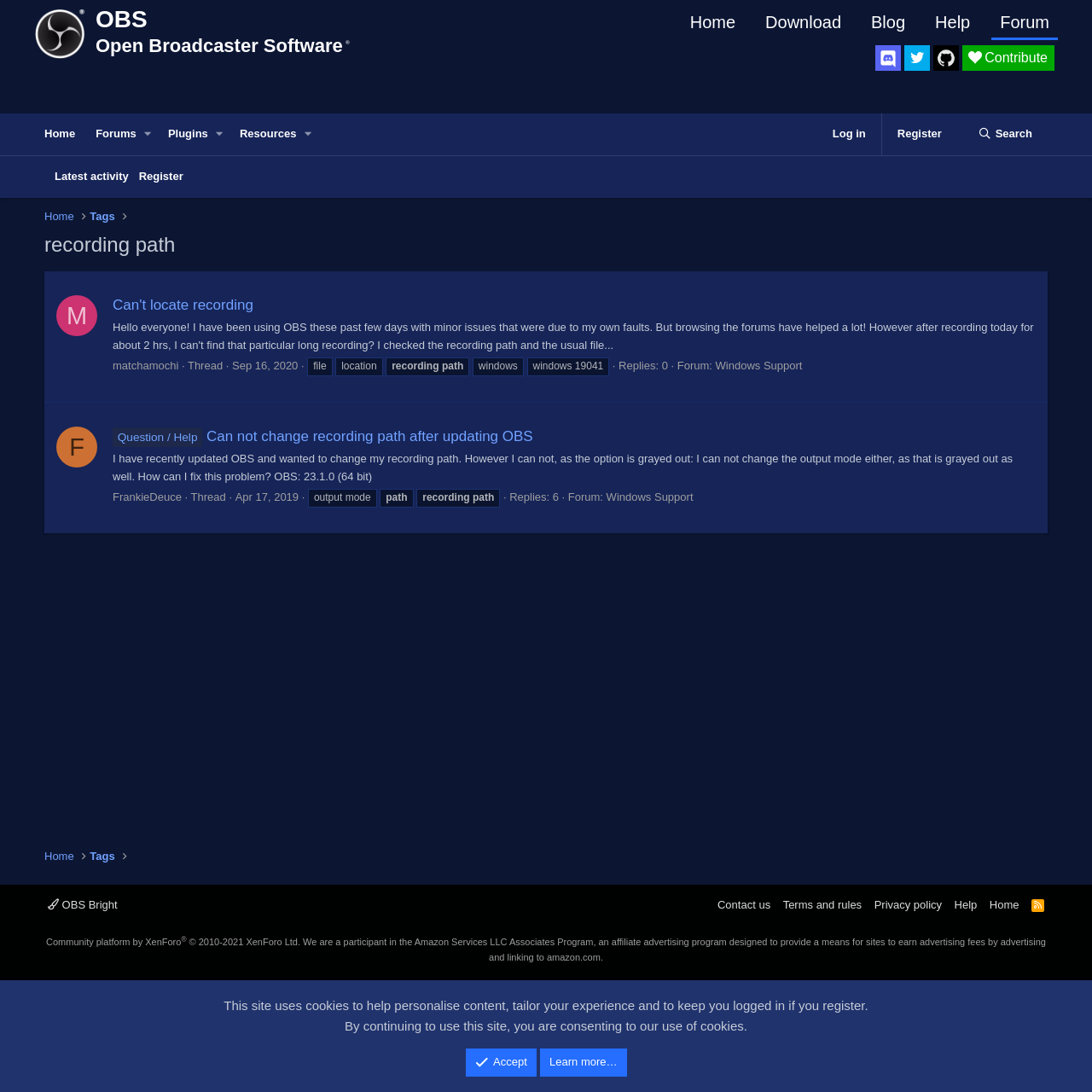Pinpoint the bounding box coordinates of the clickable area needed to execute the instruction: "Search for something". The coordinates should be specified as four float numbers between 0 and 1, i.e., [left, top, right, bottom].

[0.881, 0.104, 0.959, 0.142]